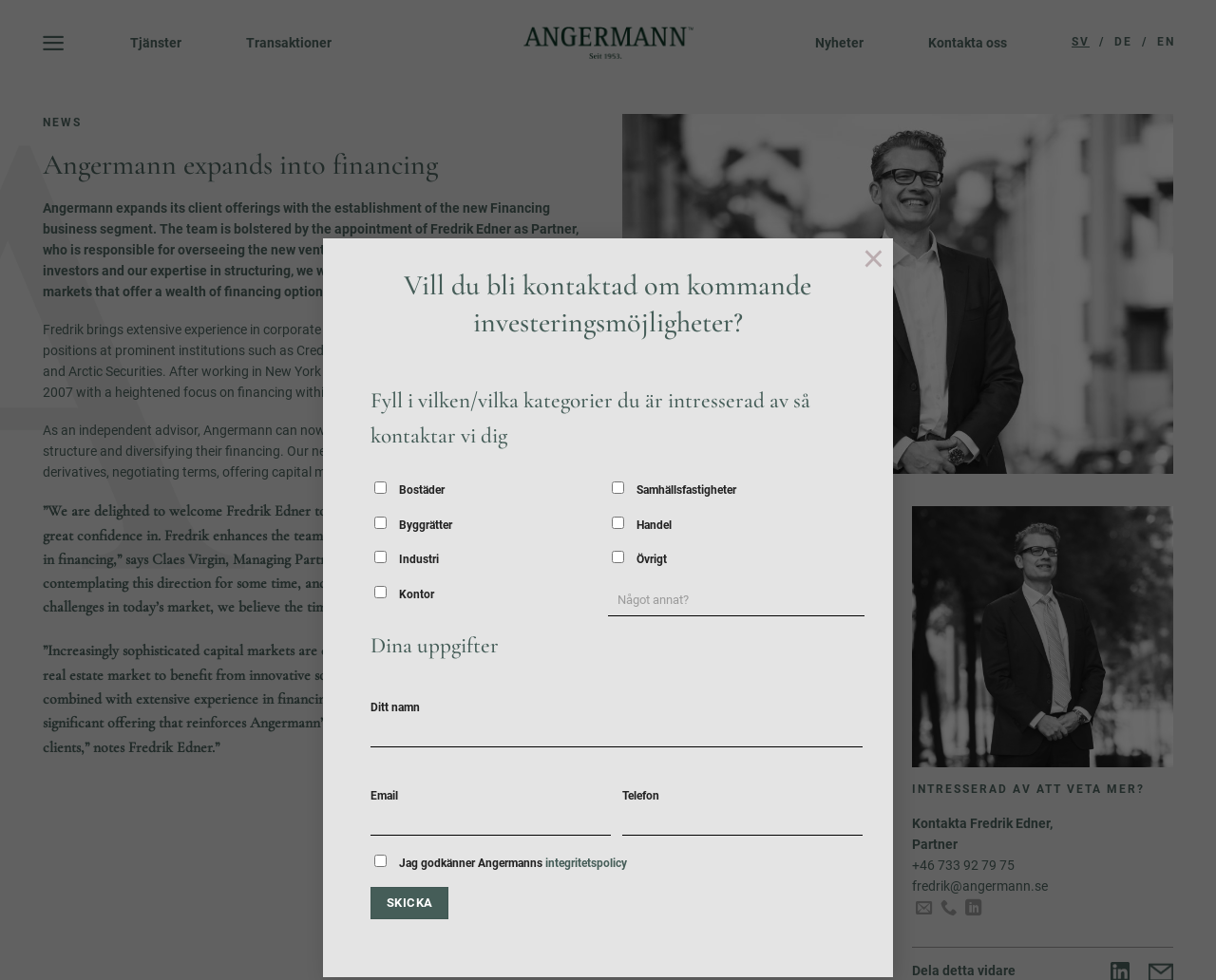What is the purpose of the contact form?
Please answer the question with a detailed response using the information from the screenshot.

The contact form on the webpage is intended for users to fill in their information and specify their interests in order to be contacted about investment opportunities.